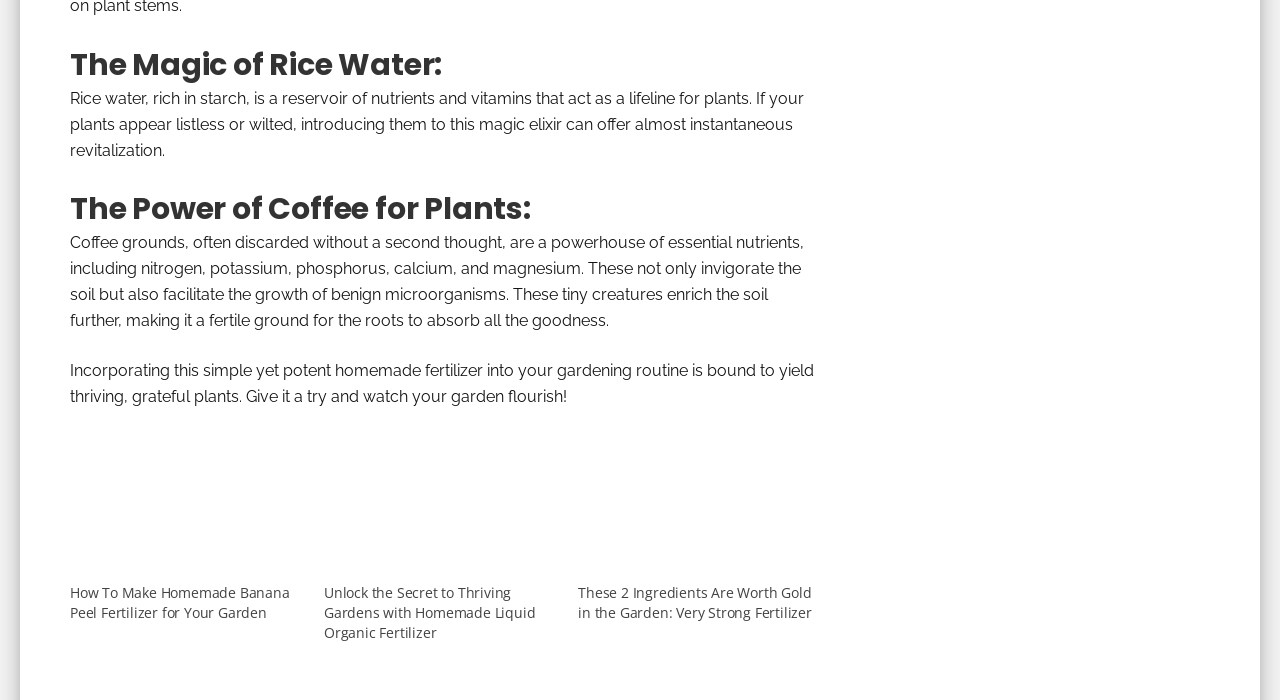What is rice water rich in?
Give a single word or phrase answer based on the content of the image.

starch, nutrients, and vitamins